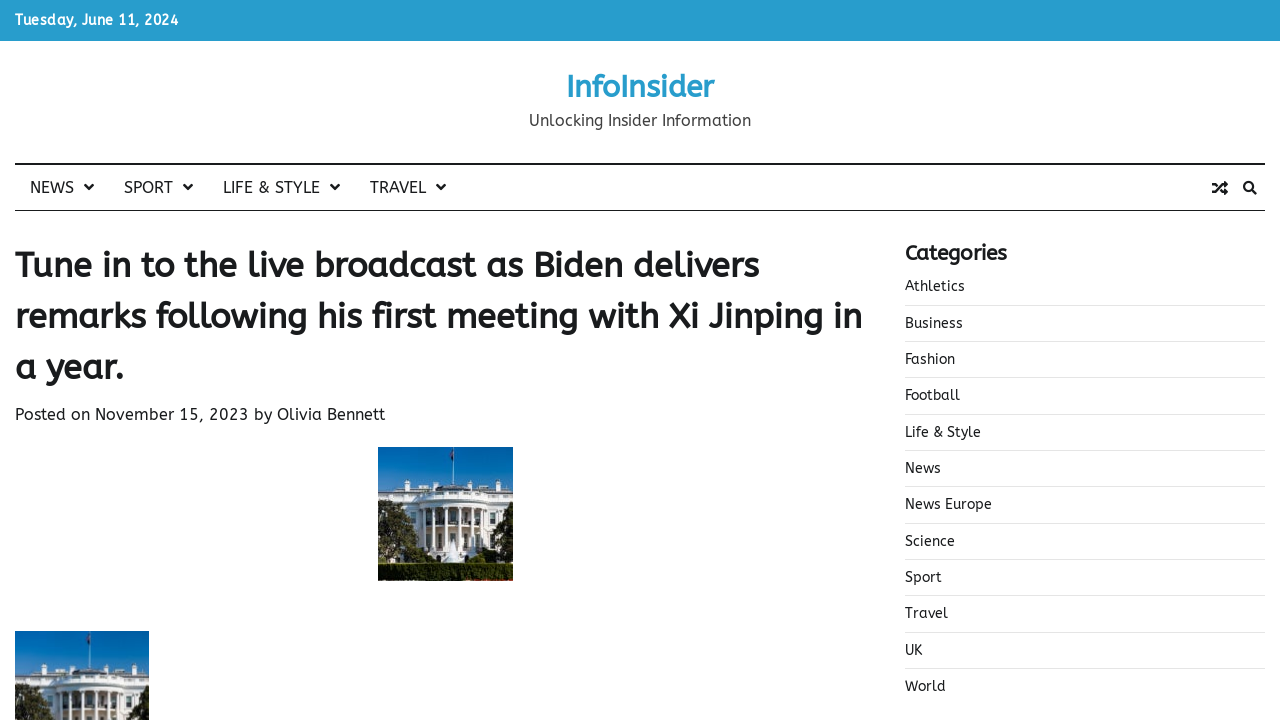Give a one-word or short-phrase answer to the following question: 
Who is the author of the article?

Olivia Bennett